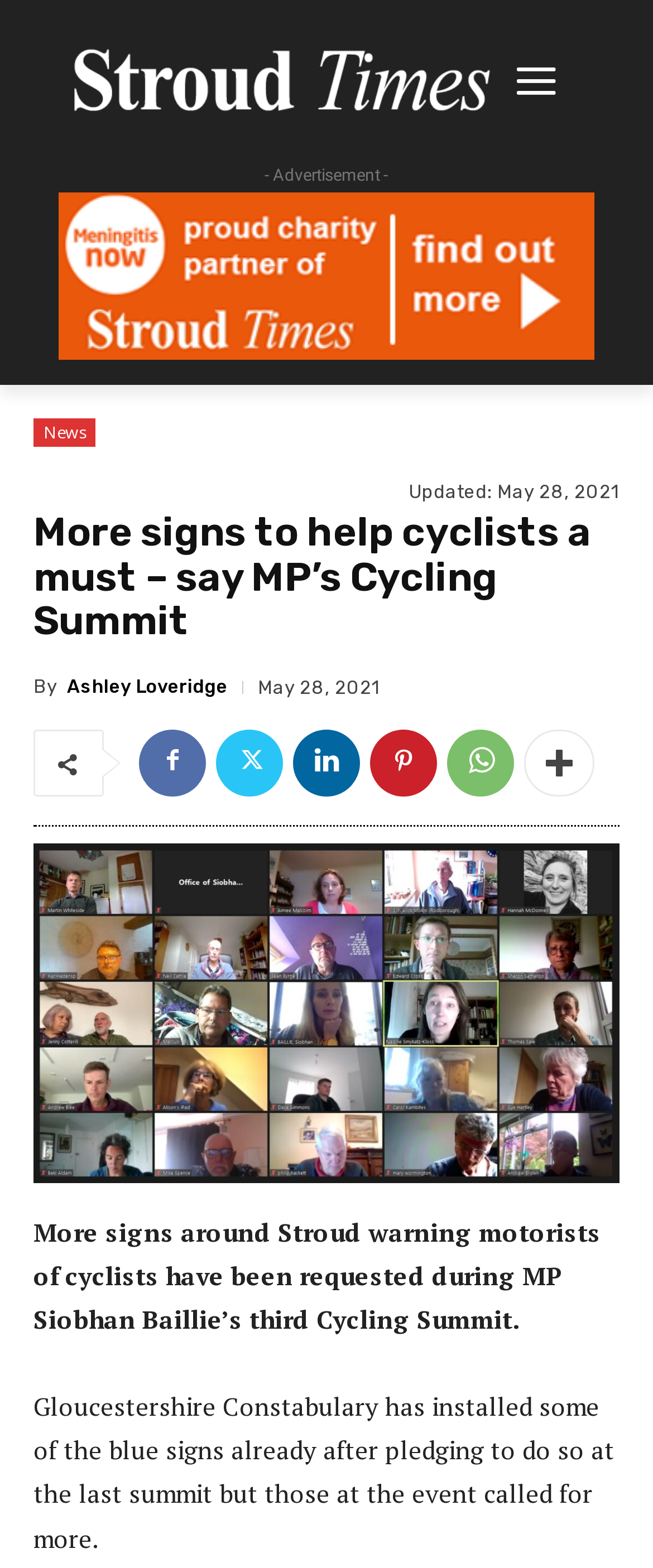Give a short answer to this question using one word or a phrase:
What is the name of the MP mentioned?

Siobhan Baillie